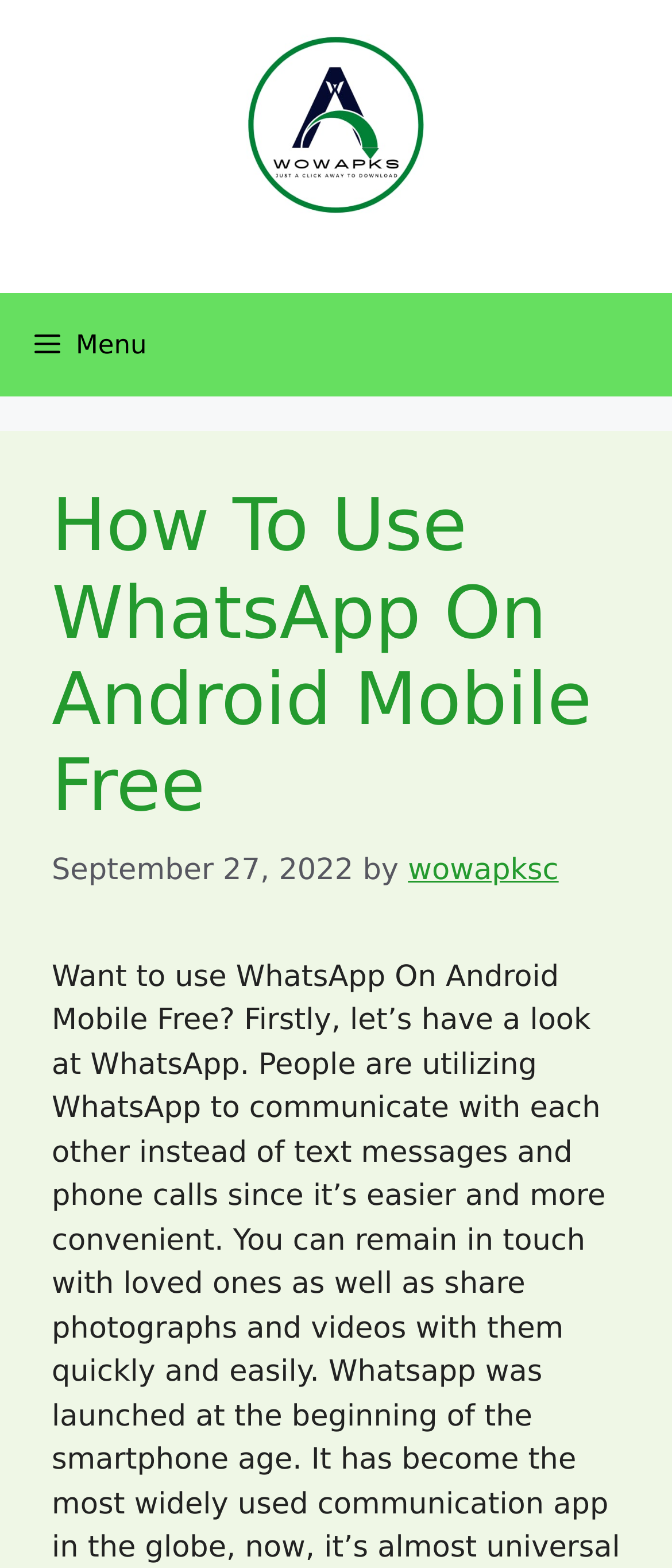Use a single word or phrase to answer the question:
What is the date of the article?

September 27, 2022